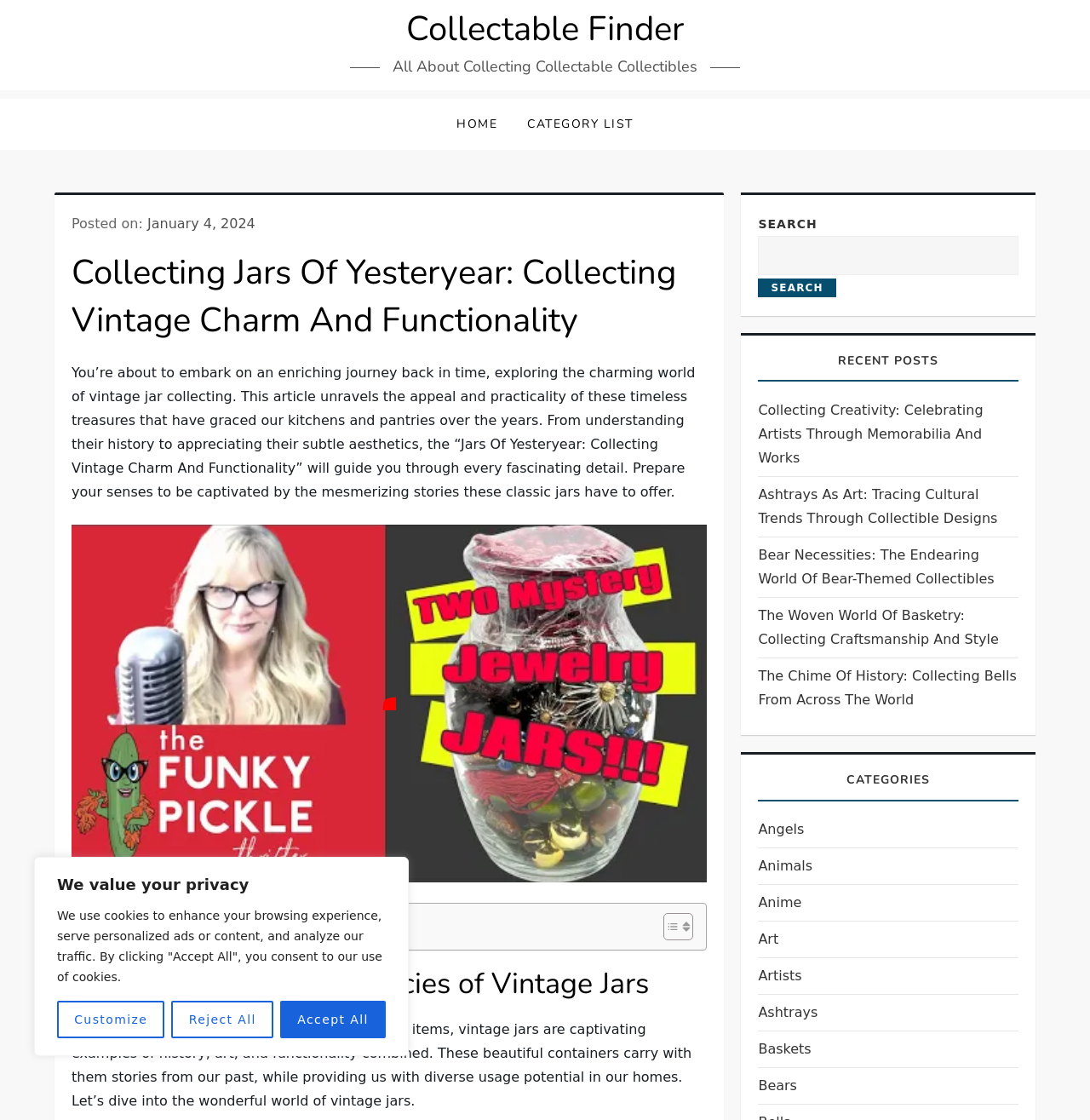What is the date of the latest article?
Using the image, provide a concise answer in one word or a short phrase.

January 4, 2024